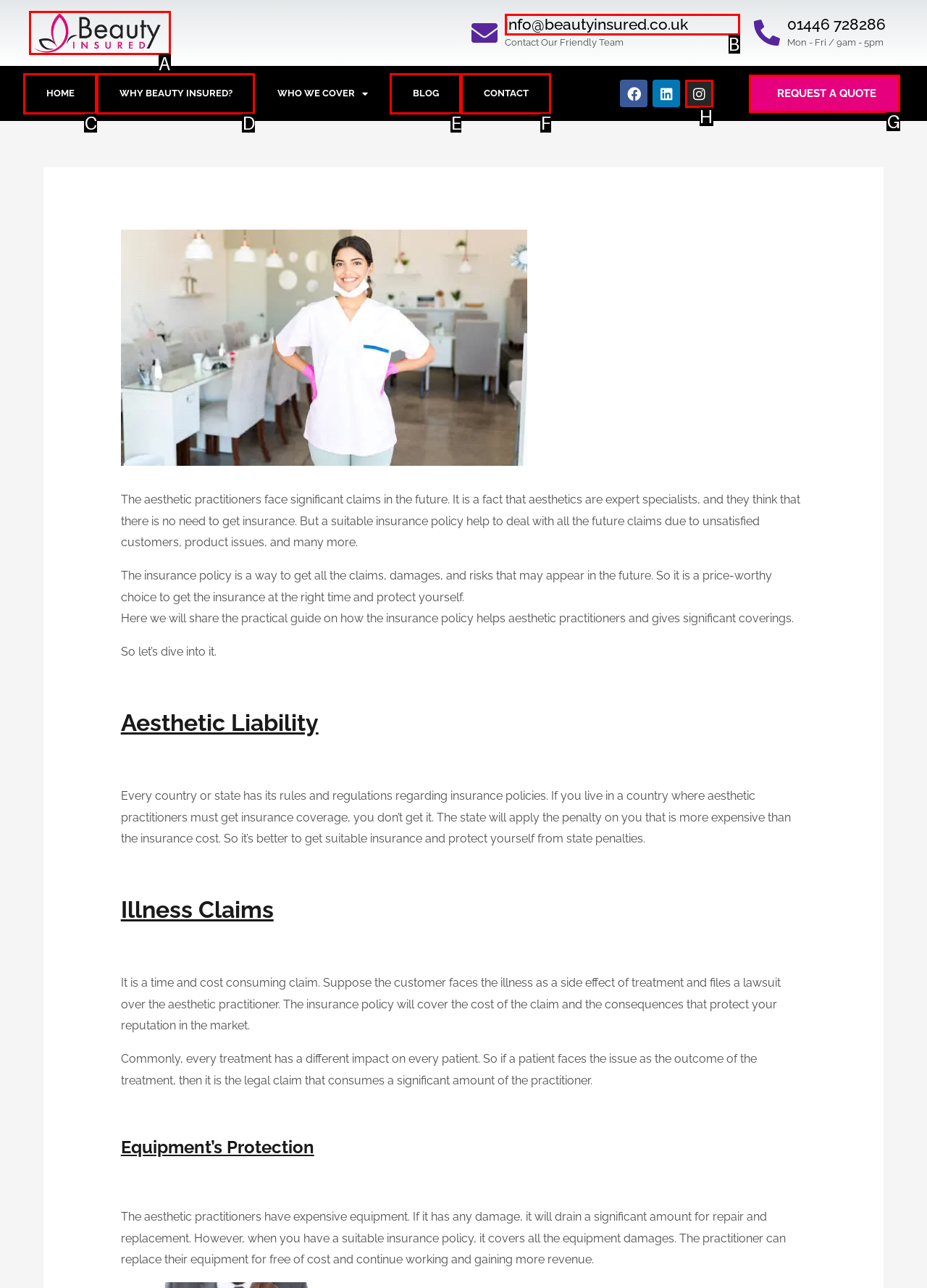Point out the correct UI element to click to carry out this instruction: Contact the team via email
Answer with the letter of the chosen option from the provided choices directly.

B